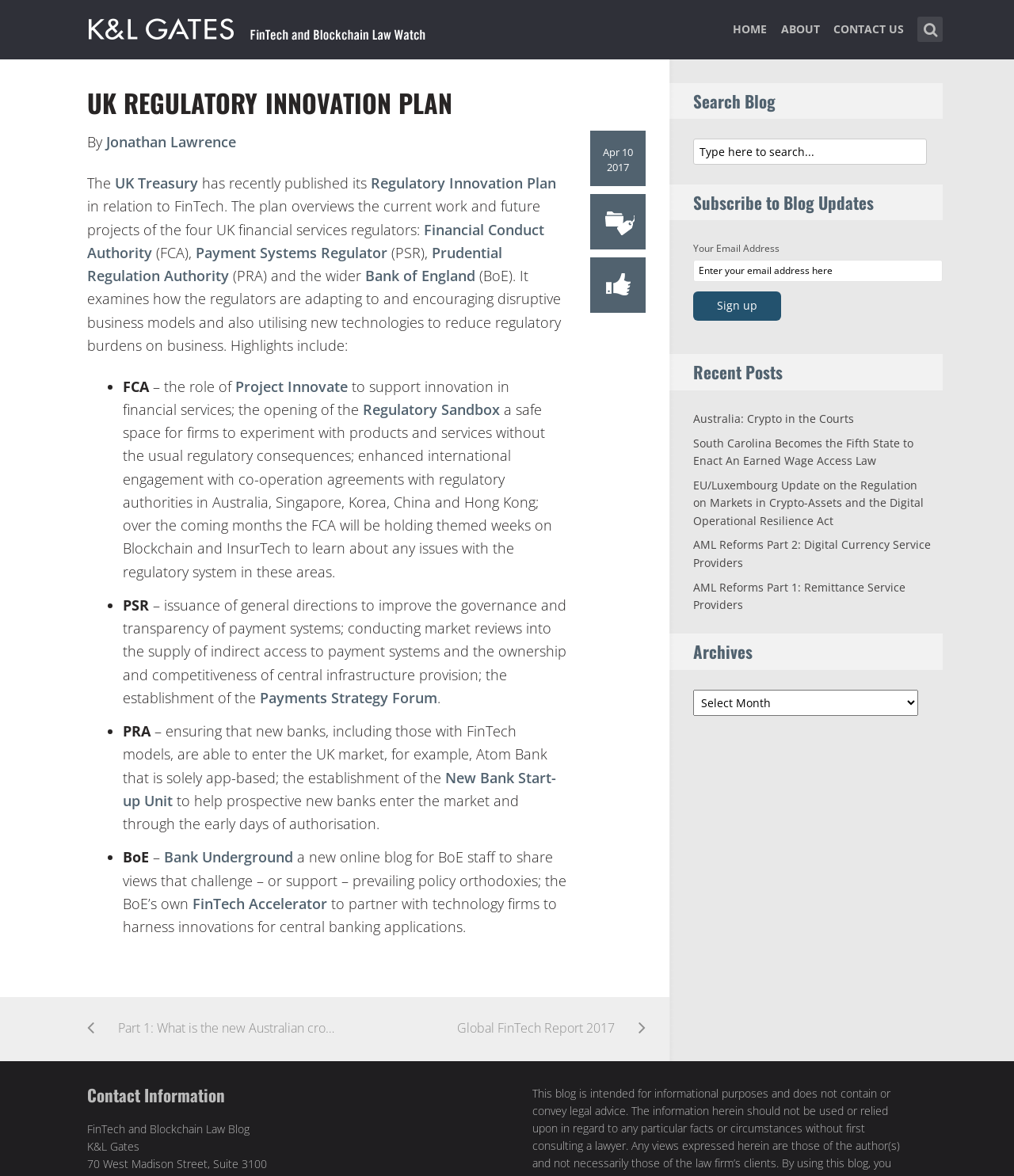Describe in detail what you see on the webpage.

The webpage is about FinTech and Blockchain Law Watch, with a focus on the UK Regulatory Innovation Plan. At the top, there is a navigation menu with links to "HOME", "ABOUT", and "CONTACT US". Below this, there is a search bar with a placeholder text "Type here to search...". 

The main content of the page is an article about the UK Regulatory Innovation Plan, which discusses the current work and future projects of the four UK financial services regulators: Financial Conduct Authority (FCA), Payment Systems Regulator (PSR), Prudential Regulation Authority (PRA), and the Bank of England (BoE). The article highlights the key points of the plan, including the FCA's Project Innovate, the Regulatory Sandbox, and the establishment of the Payments Strategy Forum. 

The article also mentions the PSR's issuance of general directions to improve the governance and transparency of payment systems, the PRA's efforts to ensure new banks can enter the UK market, and the BoE's FinTech Accelerator to partner with technology firms. 

On the right side of the page, there are several sections, including "Search Blog", "Subscribe to Blog Updates", "Recent Posts", and "Archives". The "Recent Posts" section lists several article titles related to FinTech and blockchain law. 

At the bottom of the page, there is a section with contact information, including the address of K&L Gates, a law firm.